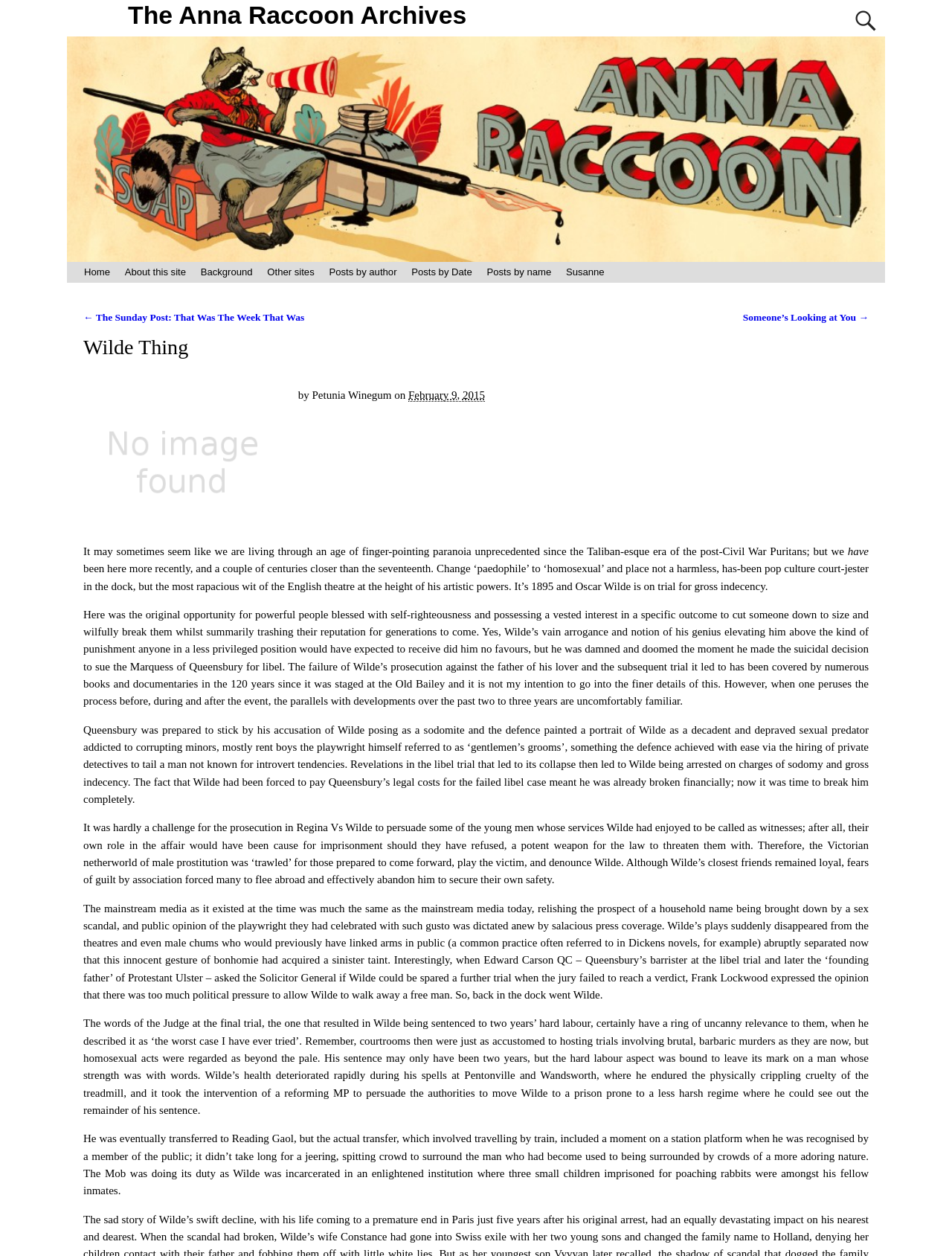Provide a one-word or one-phrase answer to the question:
What is the name of the archives?

The Anna Raccoon Archives